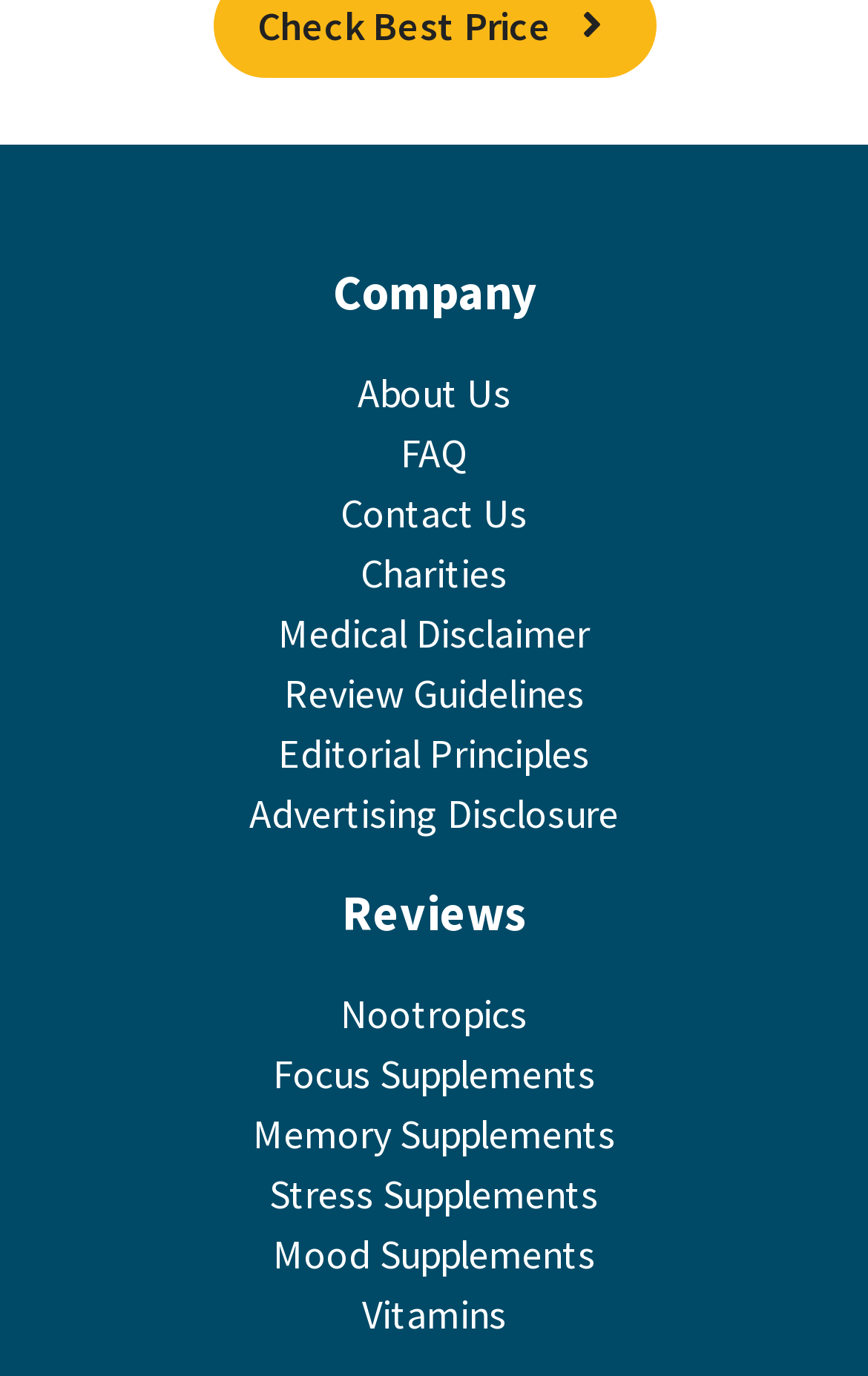What is the first link on the webpage? Refer to the image and provide a one-word or short phrase answer.

About Us